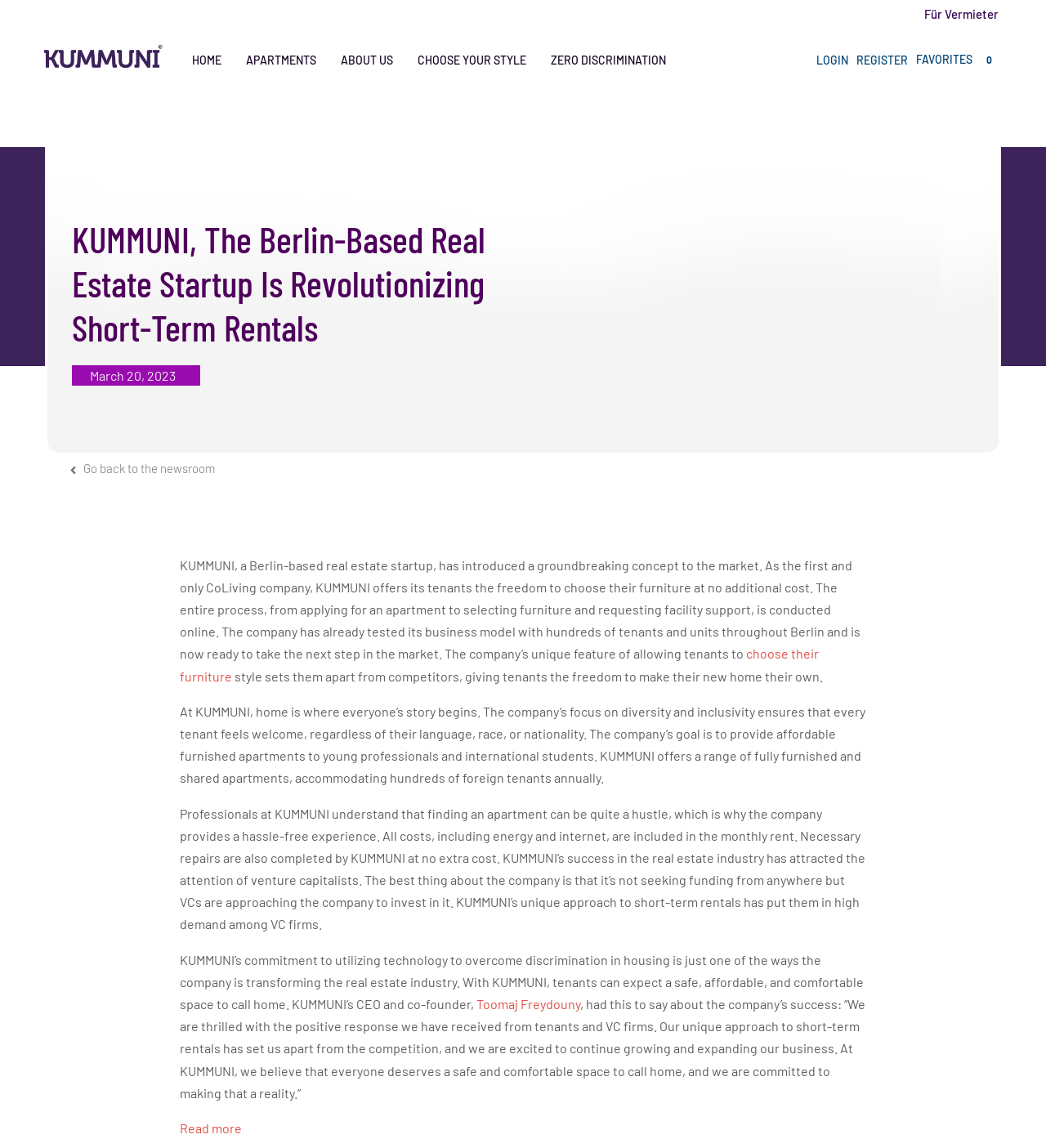Answer the following inquiry with a single word or phrase:
What is the goal of KUMMUNI?

Provide affordable furnished apartments